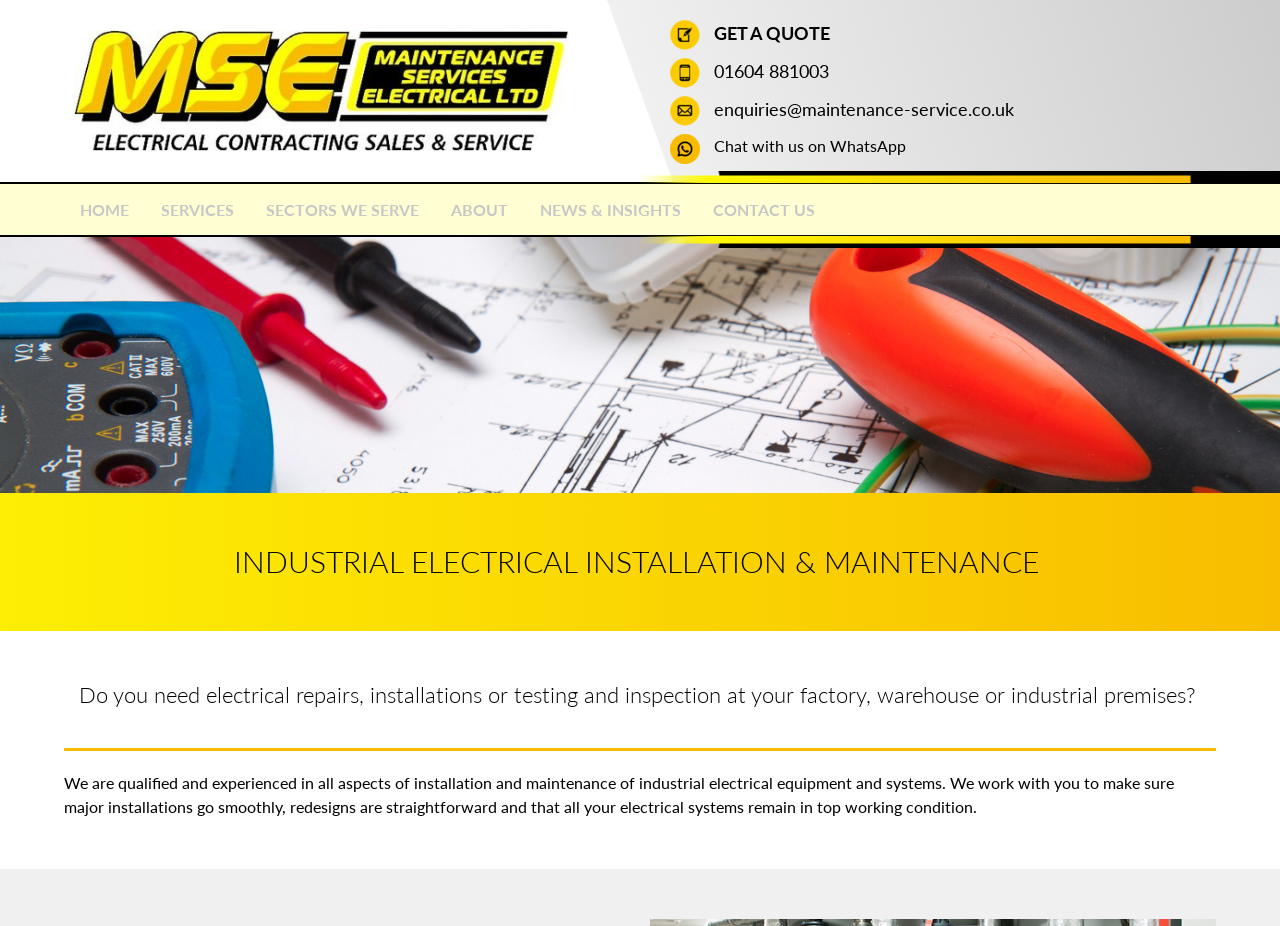Please determine the bounding box coordinates, formatted as (top-left x, top-left y, bottom-right x, bottom-right y), with all values as floating point numbers between 0 and 1. Identify the bounding box of the region described as: LeGa Design Group

None